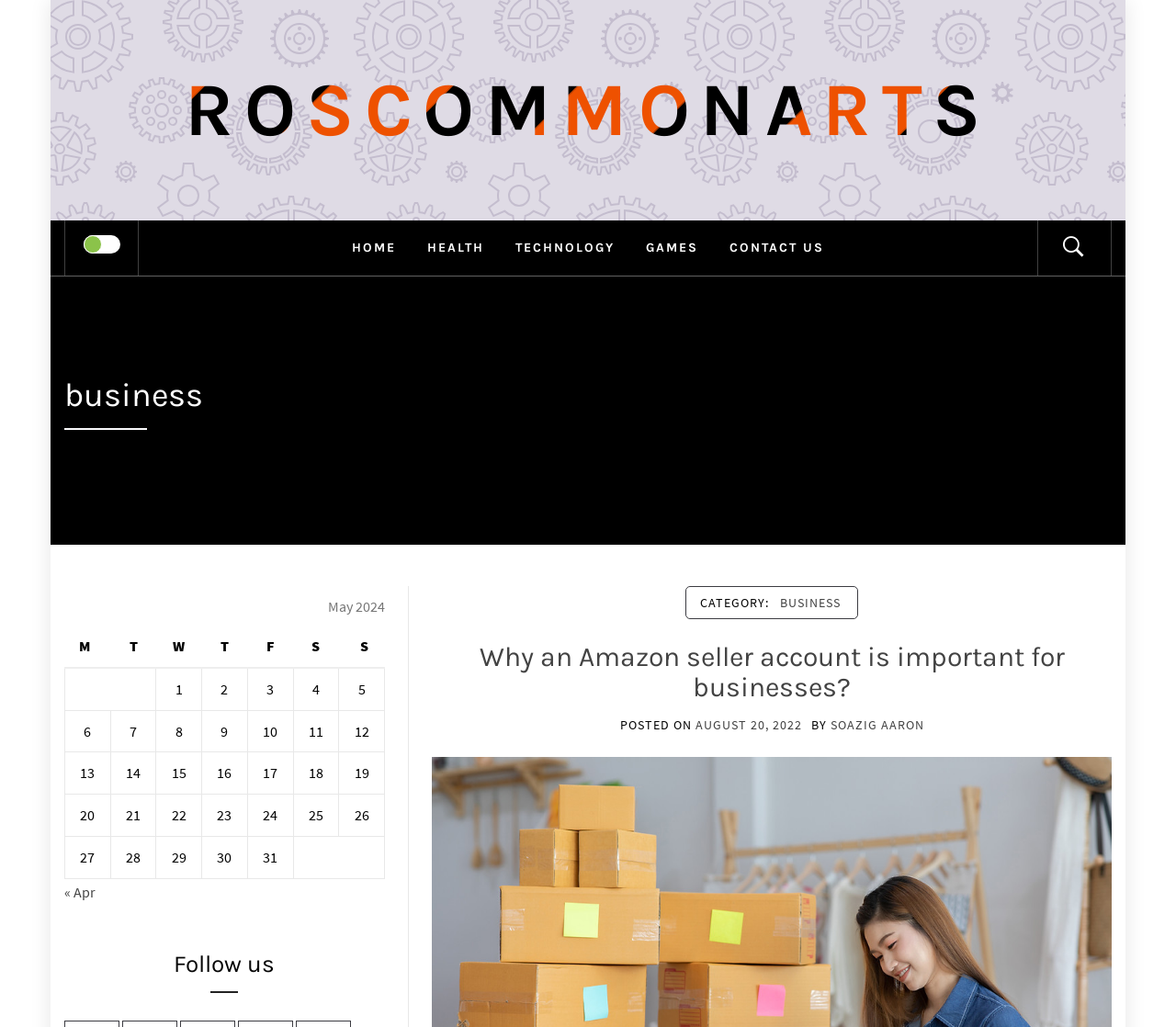Answer succinctly with a single word or phrase:
What is the category of the current article?

BUSINESS